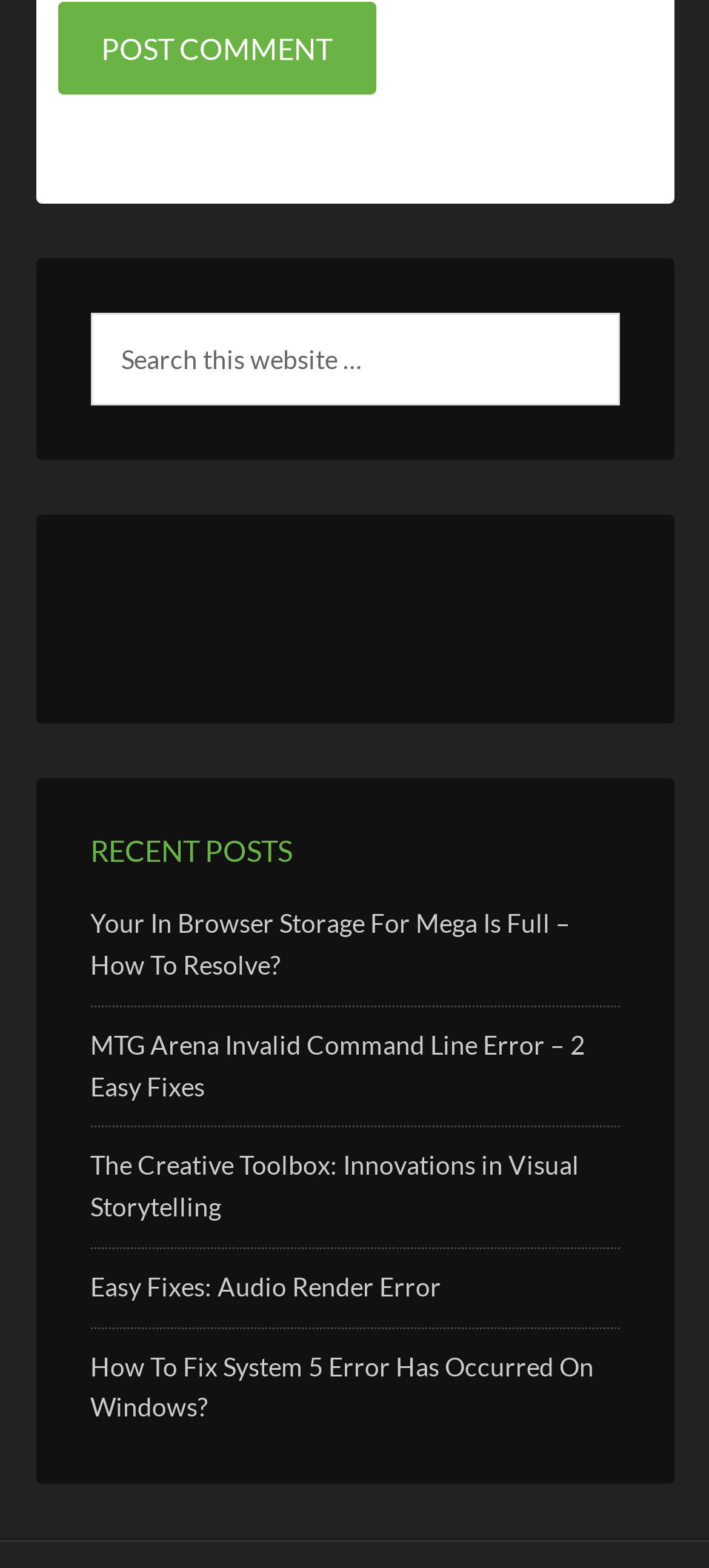Using the elements shown in the image, answer the question comprehensively: What is the purpose of the button at the top?

The button at the top with the text 'POST COMMENT' is likely used to submit a comment on the webpage, indicating that the webpage allows users to interact with the content by leaving comments.